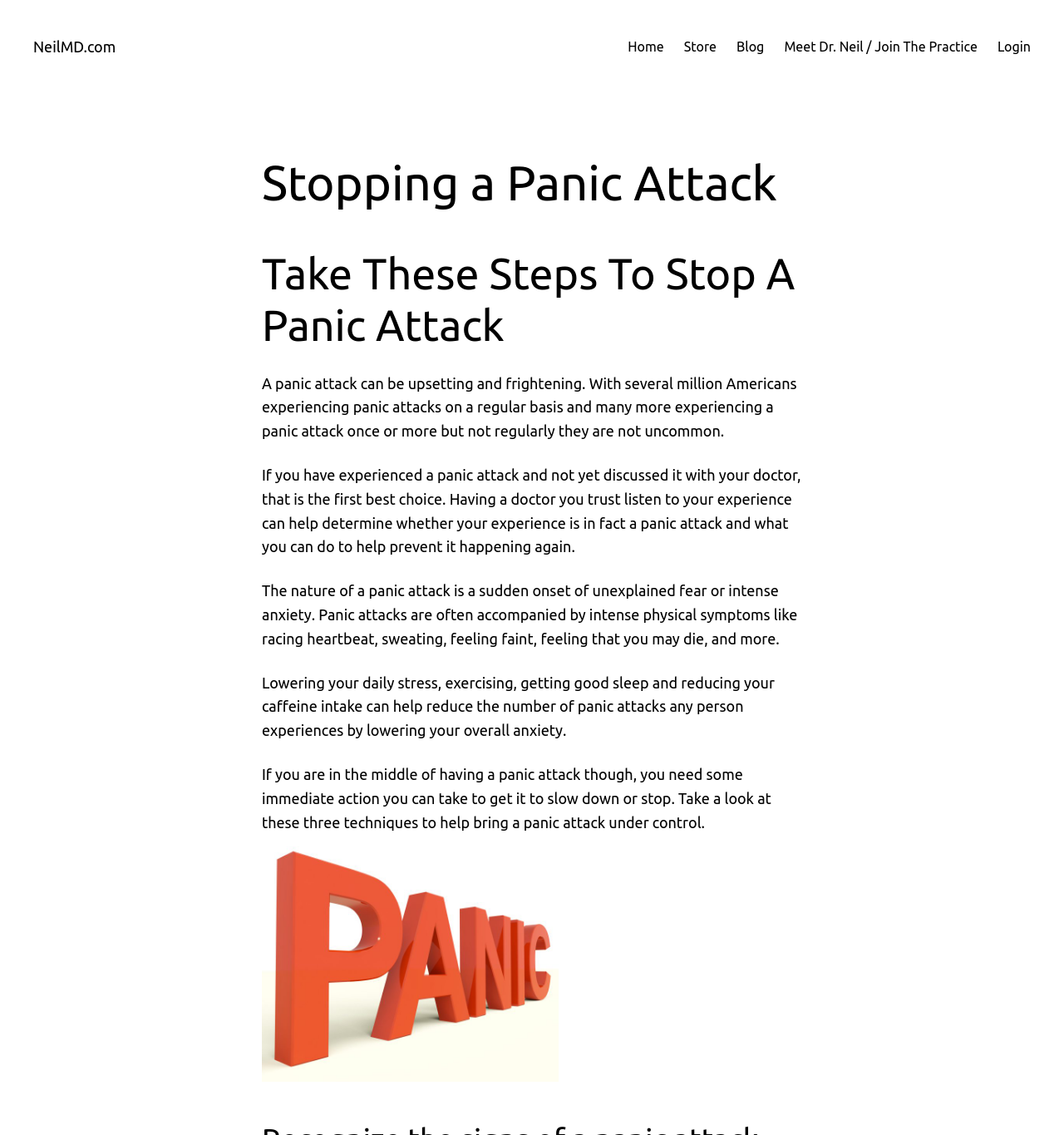What is a panic attack?
Using the information from the image, answer the question thoroughly.

Based on the webpage content, a panic attack is described as a sudden onset of unexplained fear or intense anxiety, often accompanied by intense physical symptoms like racing heartbeat, sweating, feeling faint, feeling that you may die, and more.